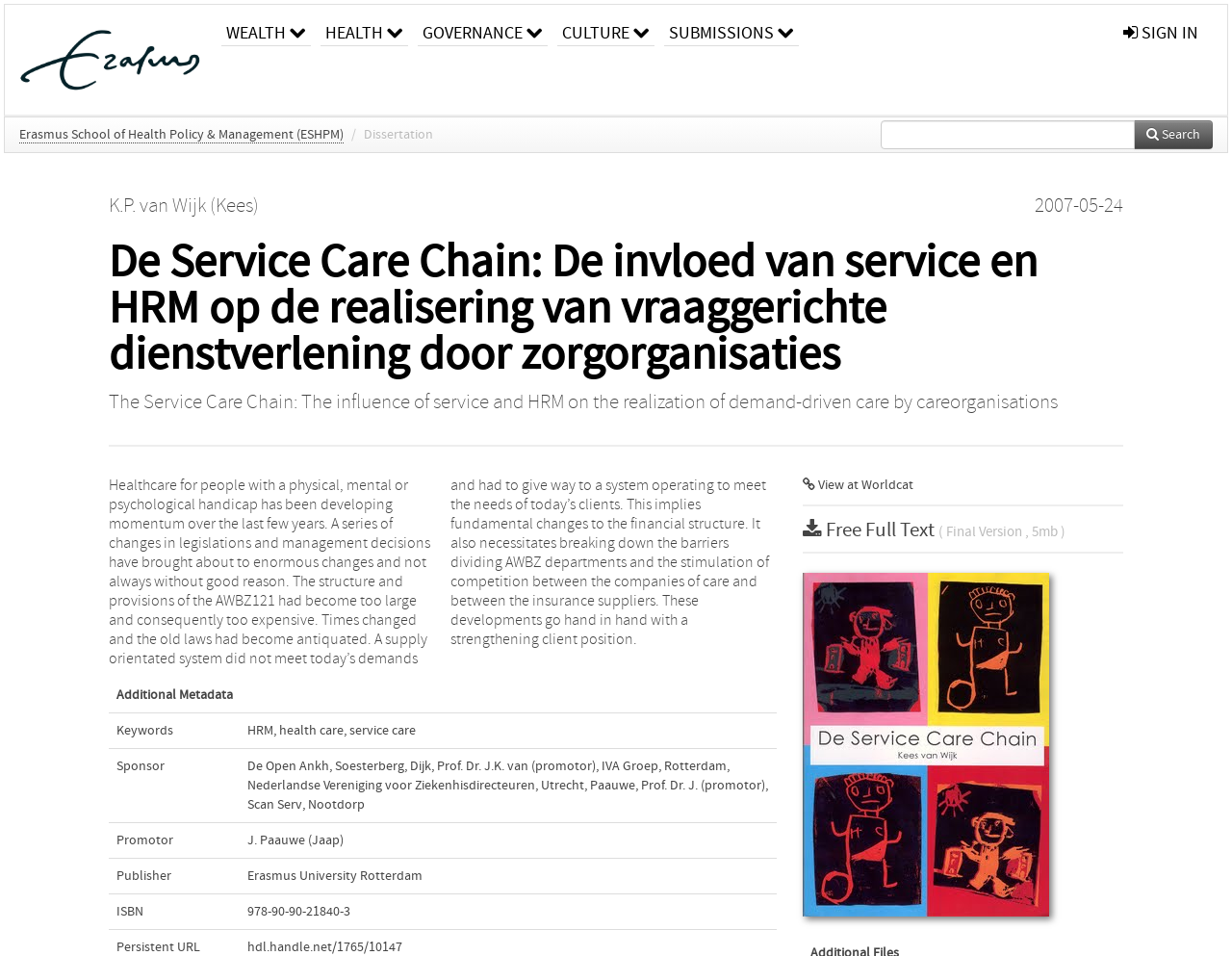Please locate and generate the primary heading on this webpage.

De Service Care Chain: De invloed van service en HRM op de realisering van vraaggerichte dienstverlening door zorgorganisaties